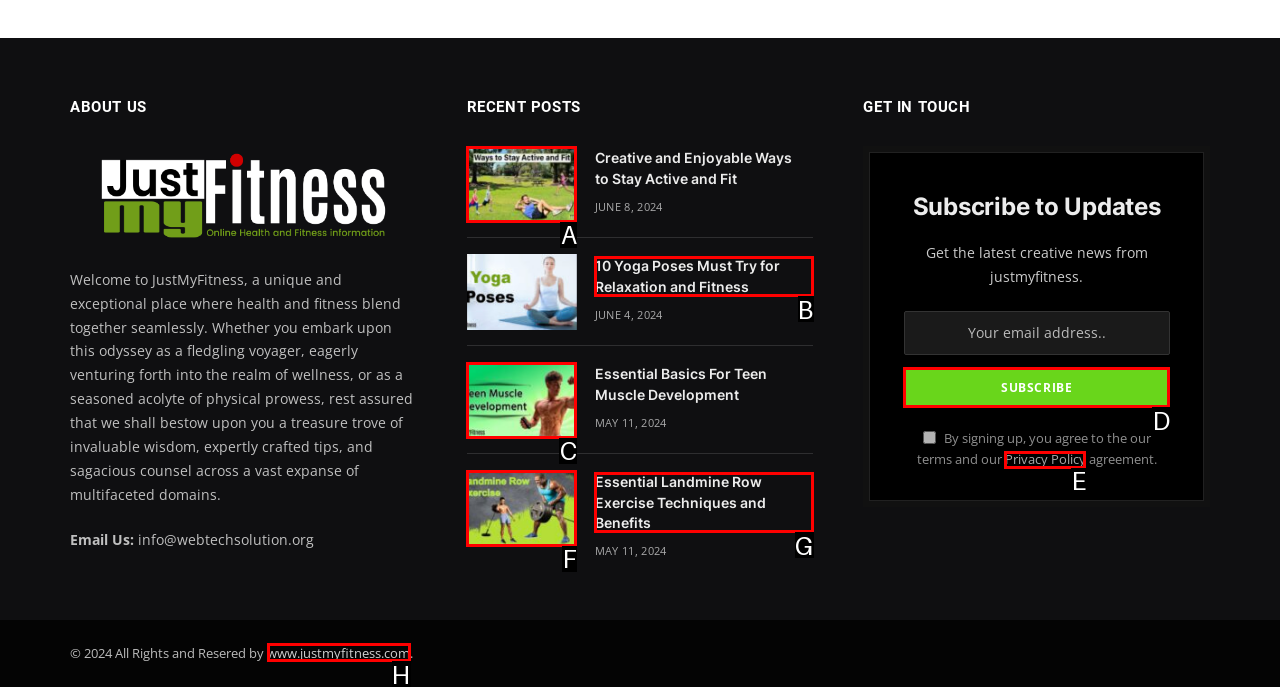Choose the HTML element that best fits the description: www.justmyfitness.com. Answer with the option's letter directly.

H